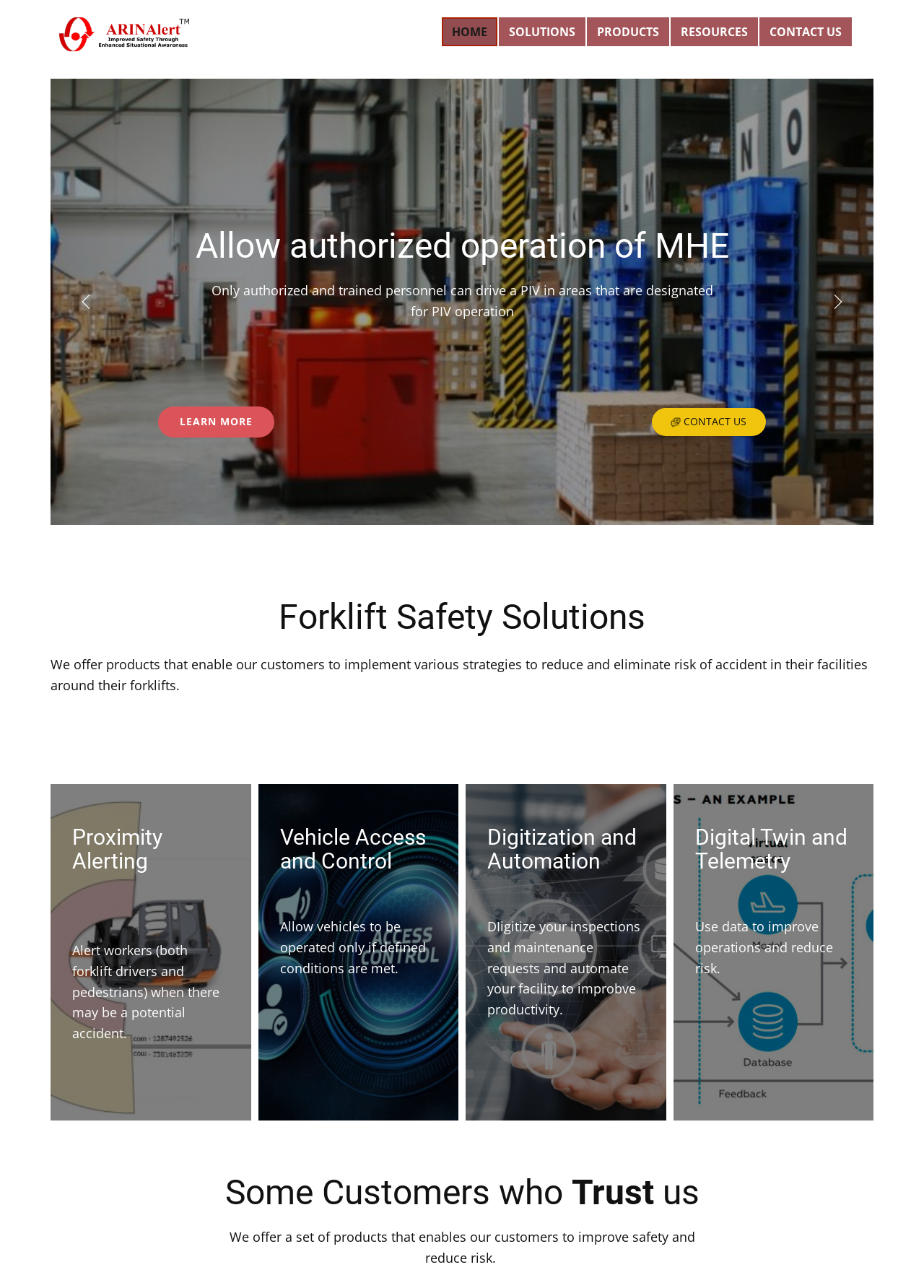Please find the bounding box coordinates of the element that needs to be clicked to perform the following instruction: "Go to CONTACT US". The bounding box coordinates should be four float numbers between 0 and 1, represented as [left, top, right, bottom].

[0.822, 0.014, 0.922, 0.036]